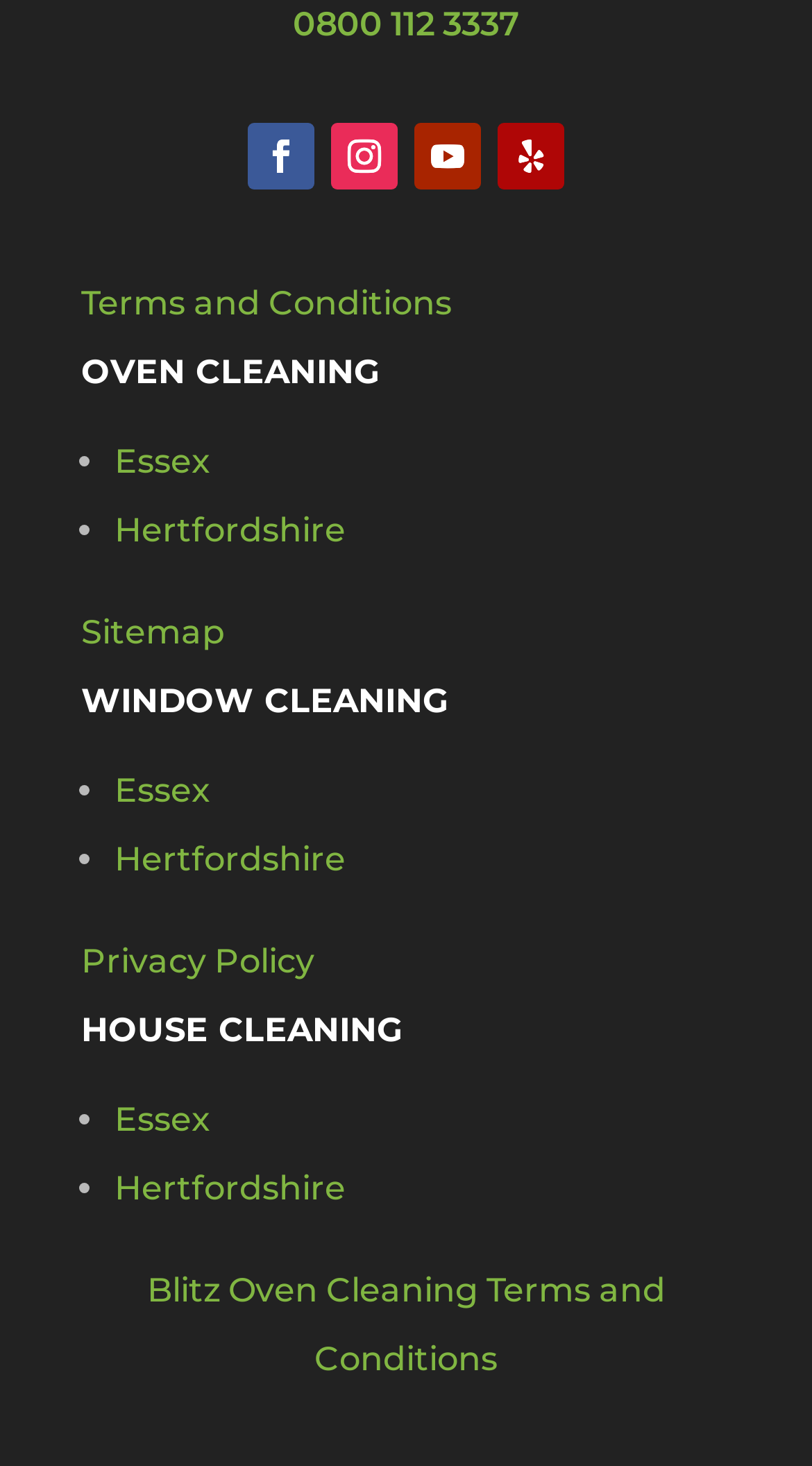What is the phone number on the top?
Please describe in detail the information shown in the image to answer the question.

I found the phone number '0800 112 3337' on the top of the webpage, which is a link element with bounding box coordinates [0.36, 0.002, 0.64, 0.029].